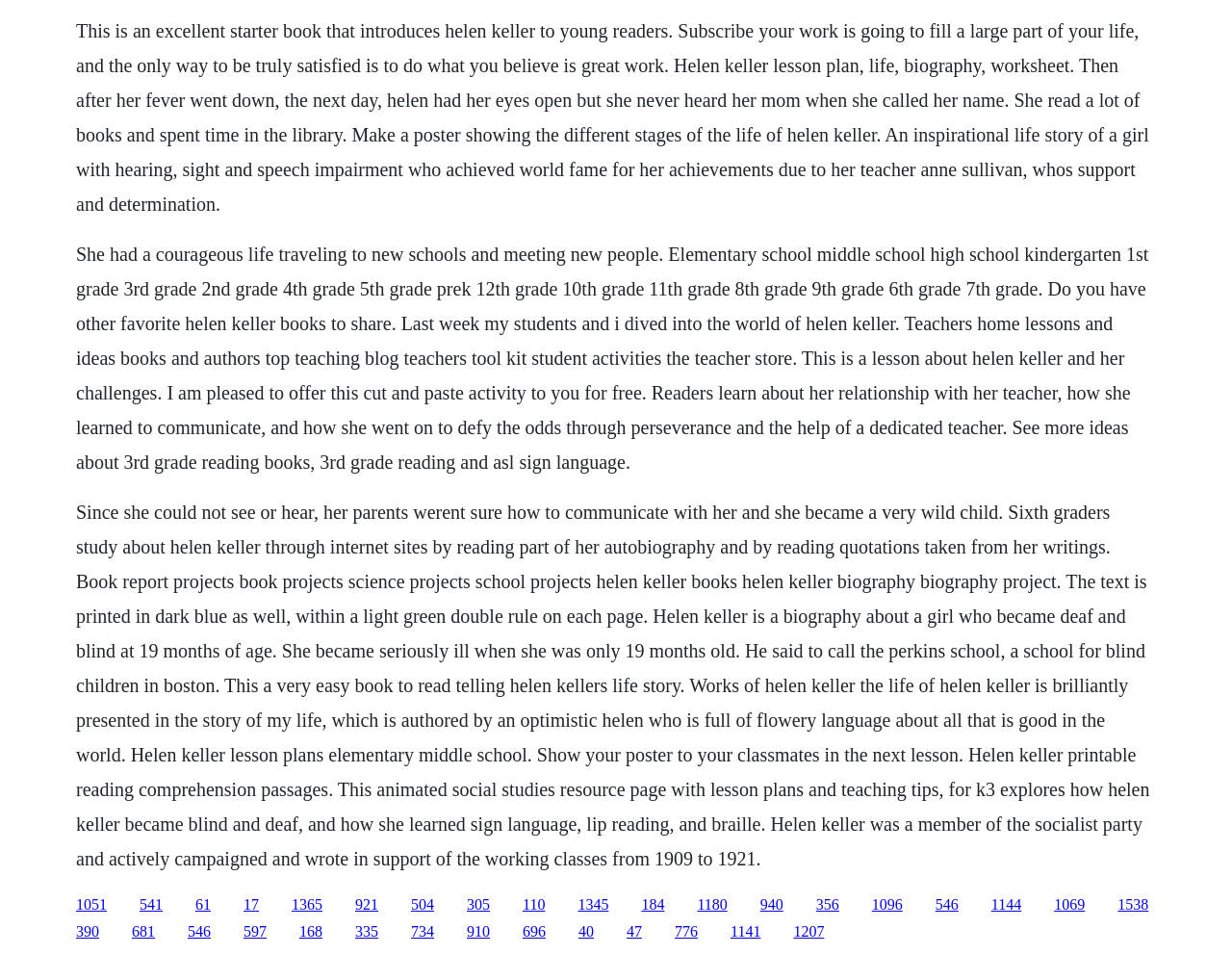Locate the bounding box coordinates of the item that should be clicked to fulfill the instruction: "Click the link to access Helen Keller printable reading comprehension passages".

[0.617, 0.939, 0.636, 0.956]